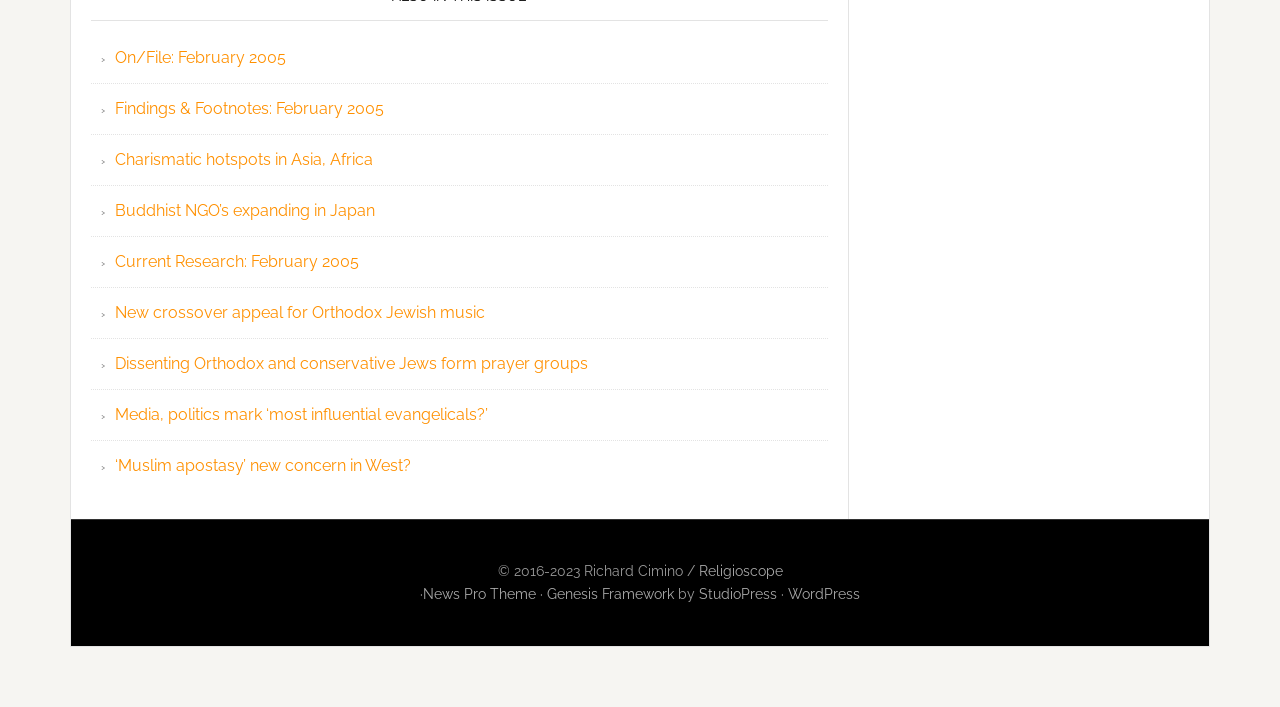What is the framework used by the website?
Provide a detailed answer to the question, using the image to inform your response.

The framework used by the website can be found at the bottom of the webpage, where it says 'Genesis Framework' next to the '·' symbol.